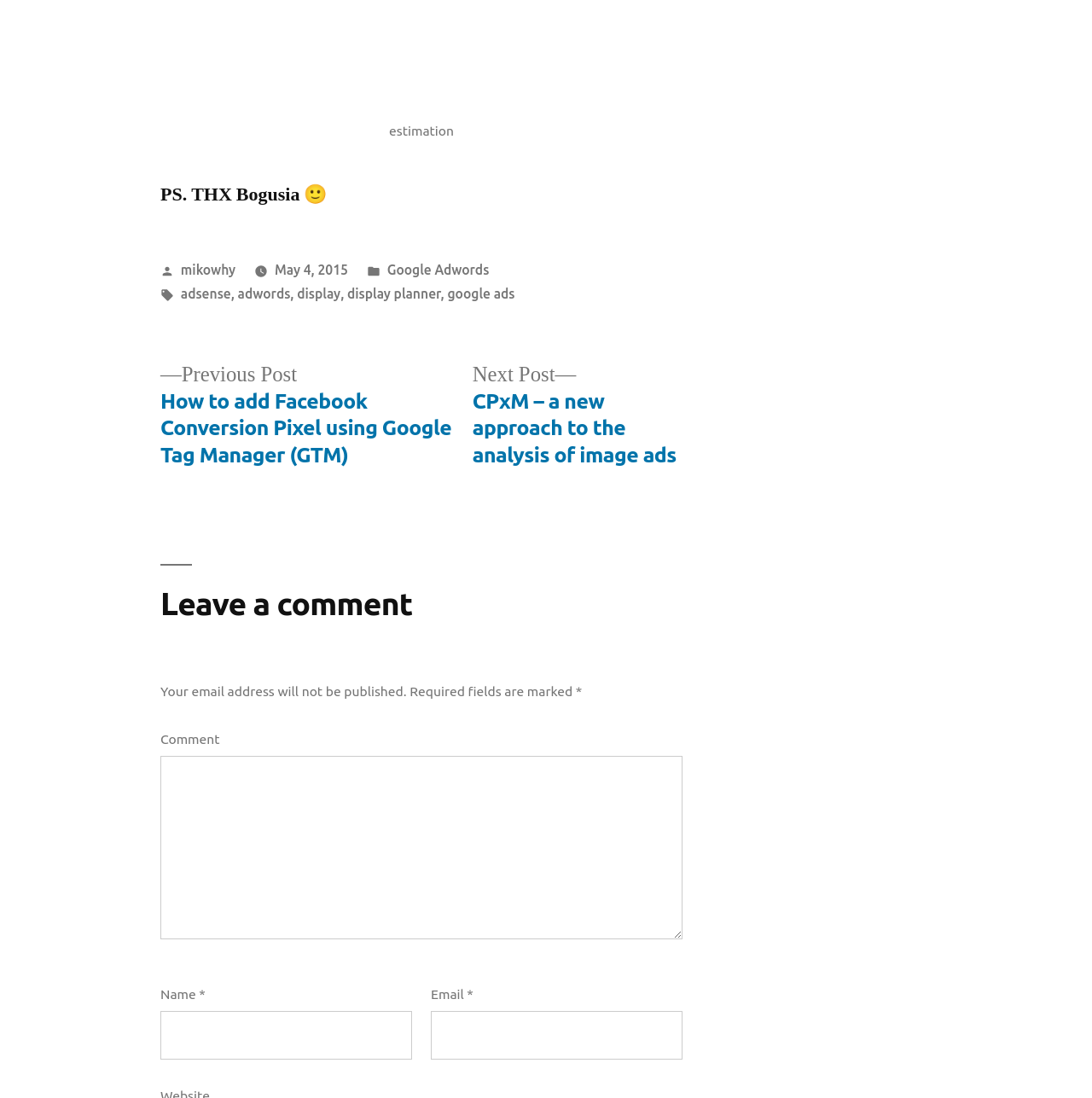Consider the image and give a detailed and elaborate answer to the question: 
What is the required field marked with an asterisk?

The webpage has several textboxes, including 'Comment', 'Name', and 'Email'. The 'Name' and 'Email' textboxes are marked with an asterisk, indicating that they are required fields.